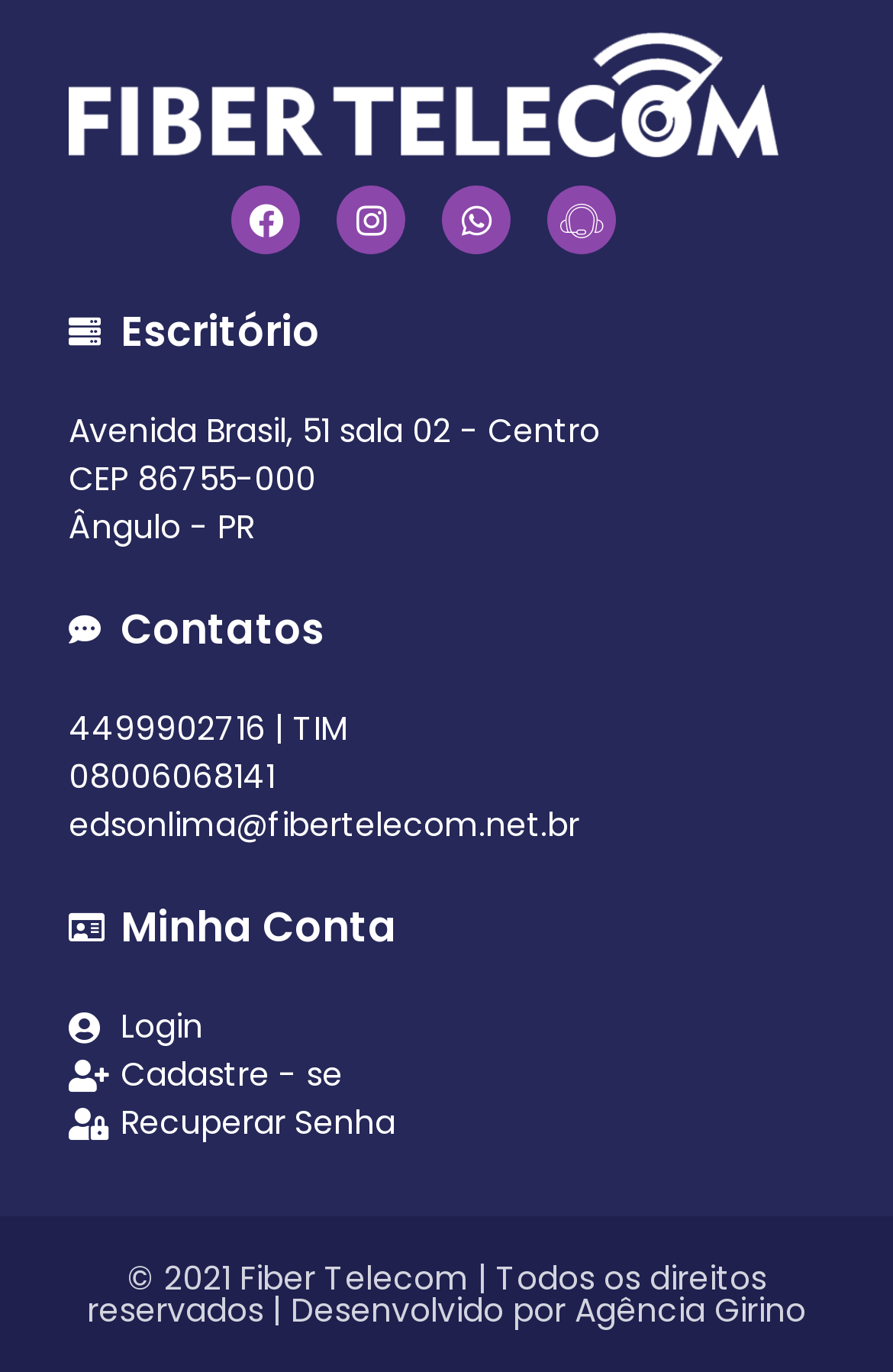Highlight the bounding box of the UI element that corresponds to this description: "Login".

[0.077, 0.731, 0.923, 0.766]